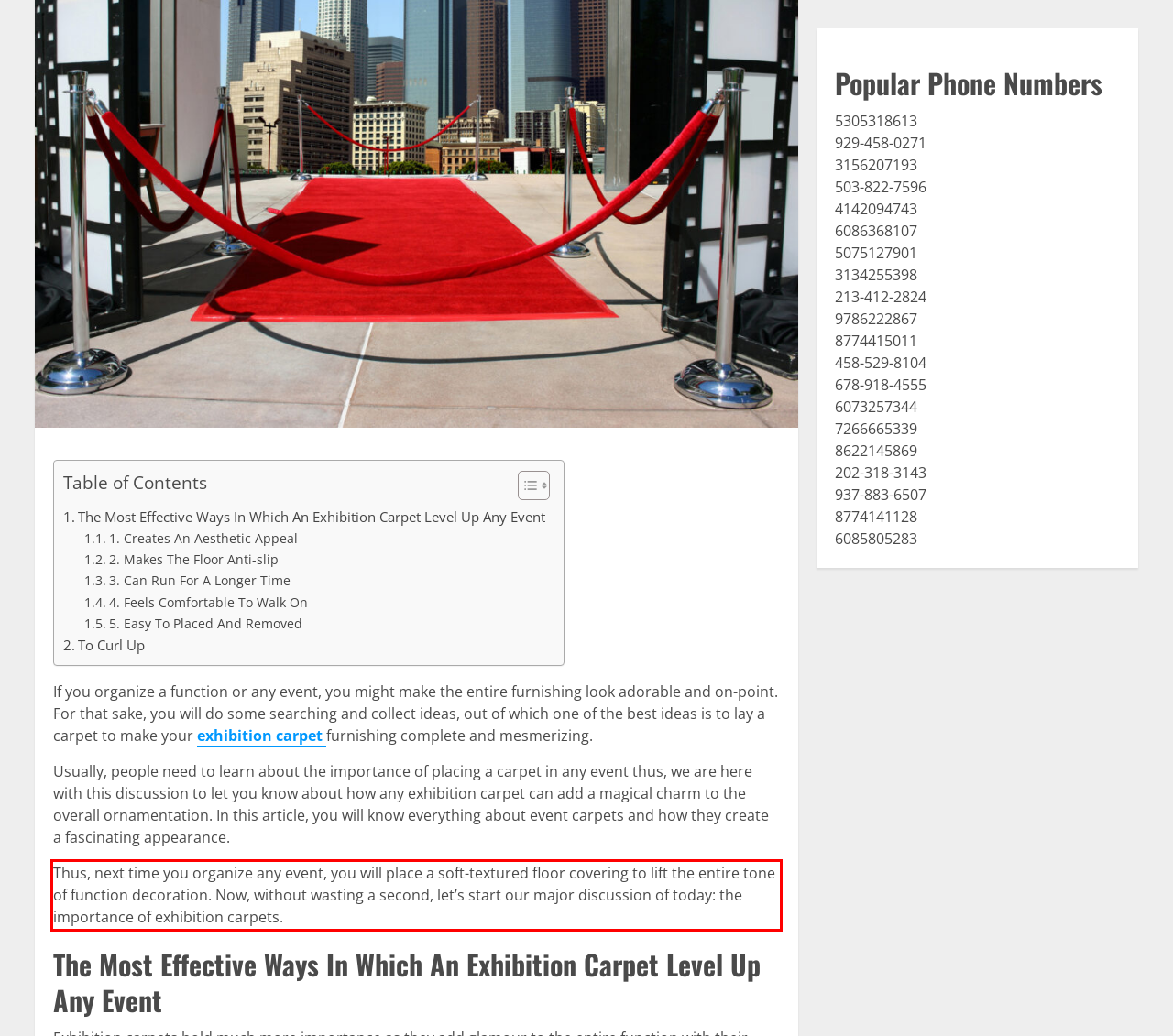Given a screenshot of a webpage containing a red bounding box, perform OCR on the text within this red bounding box and provide the text content.

Thus, next time you organize any event, you will place a soft-textured floor covering to lift the entire tone of function decoration. Now, without wasting a second, let’s start our major discussion of today: the importance of exhibition carpets.